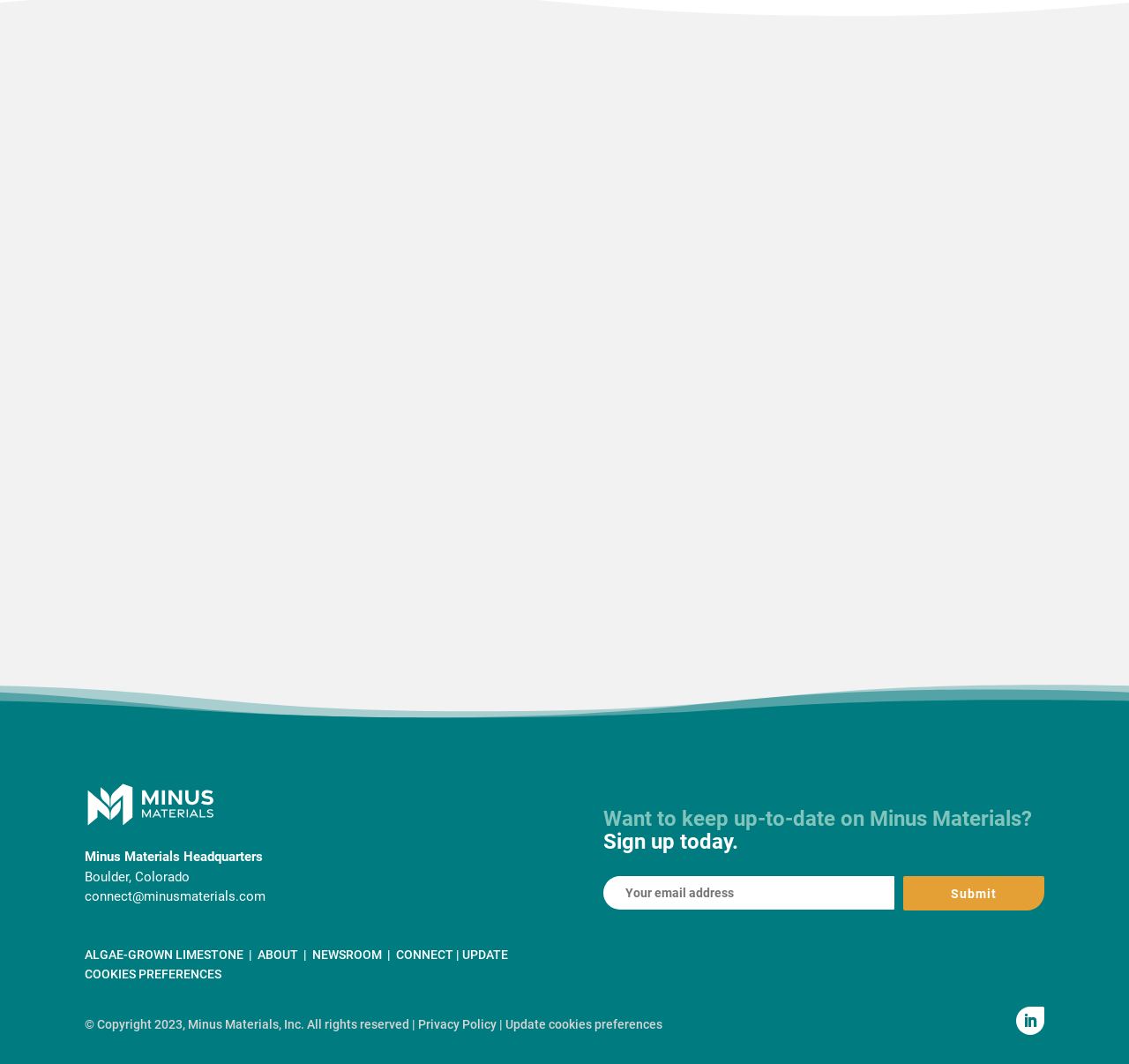Determine the bounding box for the UI element described here: "parent_node: 电子邮箱地址 * aria-describedby="email-notes" name="email"".

None